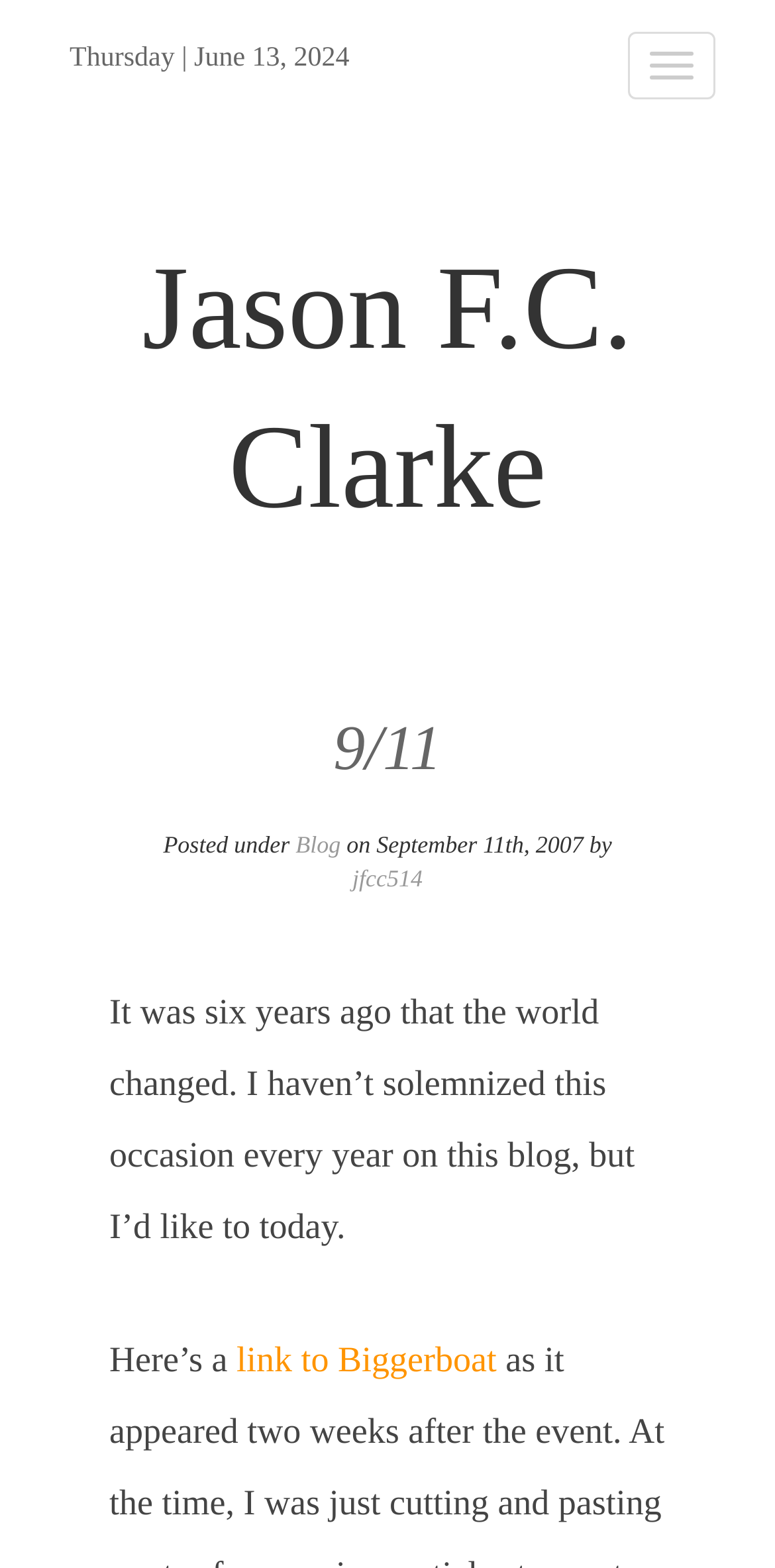Based on the image, please respond to the question with as much detail as possible:
What is the event being commemorated?

I found the event being commemorated by looking at the heading '9/11' which is located at the top of the webpage, and also by reading the text 'It was six years ago that the world changed' which suggests a significant event.